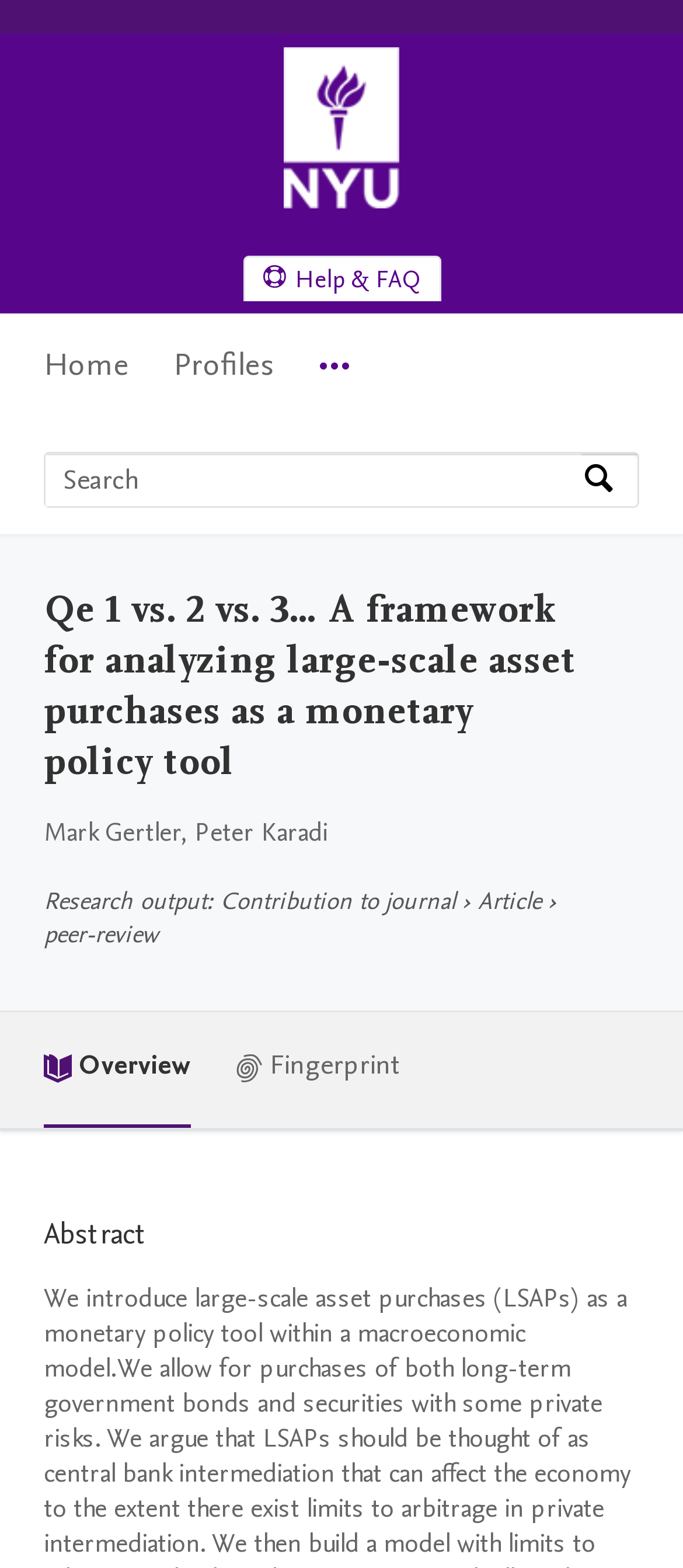Respond with a single word or phrase:
What is the purpose of the search bar?

Search by expertise, name or affiliation